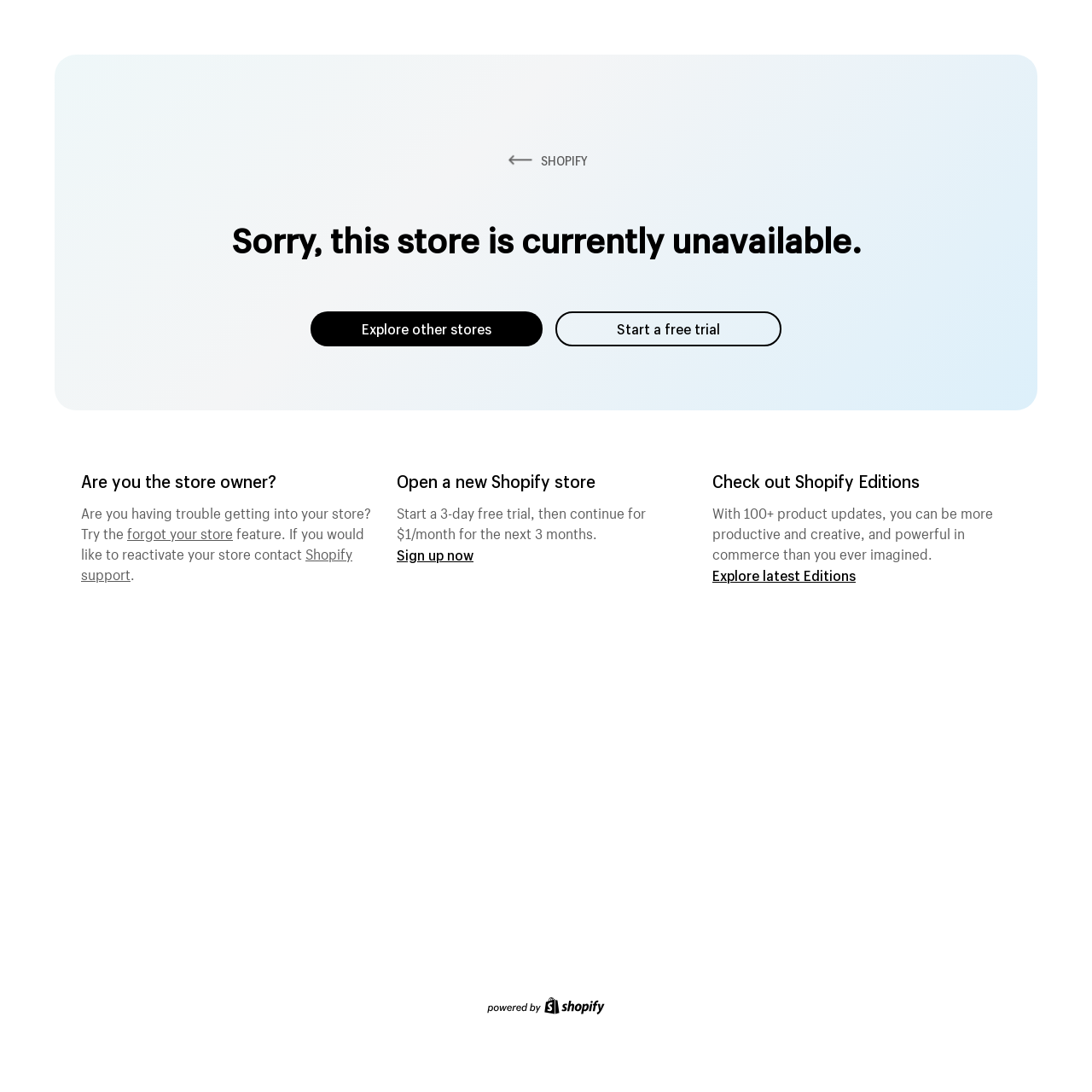Generate a detailed explanation of the webpage's features and information.

The webpage appears to be a Shopify ecommerce platform page. At the top, there is a link to "SHOPIFY" accompanied by an image, likely the company's logo. Below this, a prominent heading announces that the store is currently unavailable. 

To the right of the heading, there are two links: "Explore other stores" and "Start a free trial". 

Further down, a section targets the store owner, asking if they are having trouble accessing their store. This section includes a link to "forgot your store" and another to "Shopify support". 

Adjacent to this section, an invitation to "Open a new Shopify store" is displayed, along with a promotional offer for a 3-day free trial and a link to "Sign up now". 

On the right side of the page, a section promotes "Shopify Editions", highlighting its features and including a link to "Explore latest Editions". 

At the bottom of the page, there is a content information section containing an image.